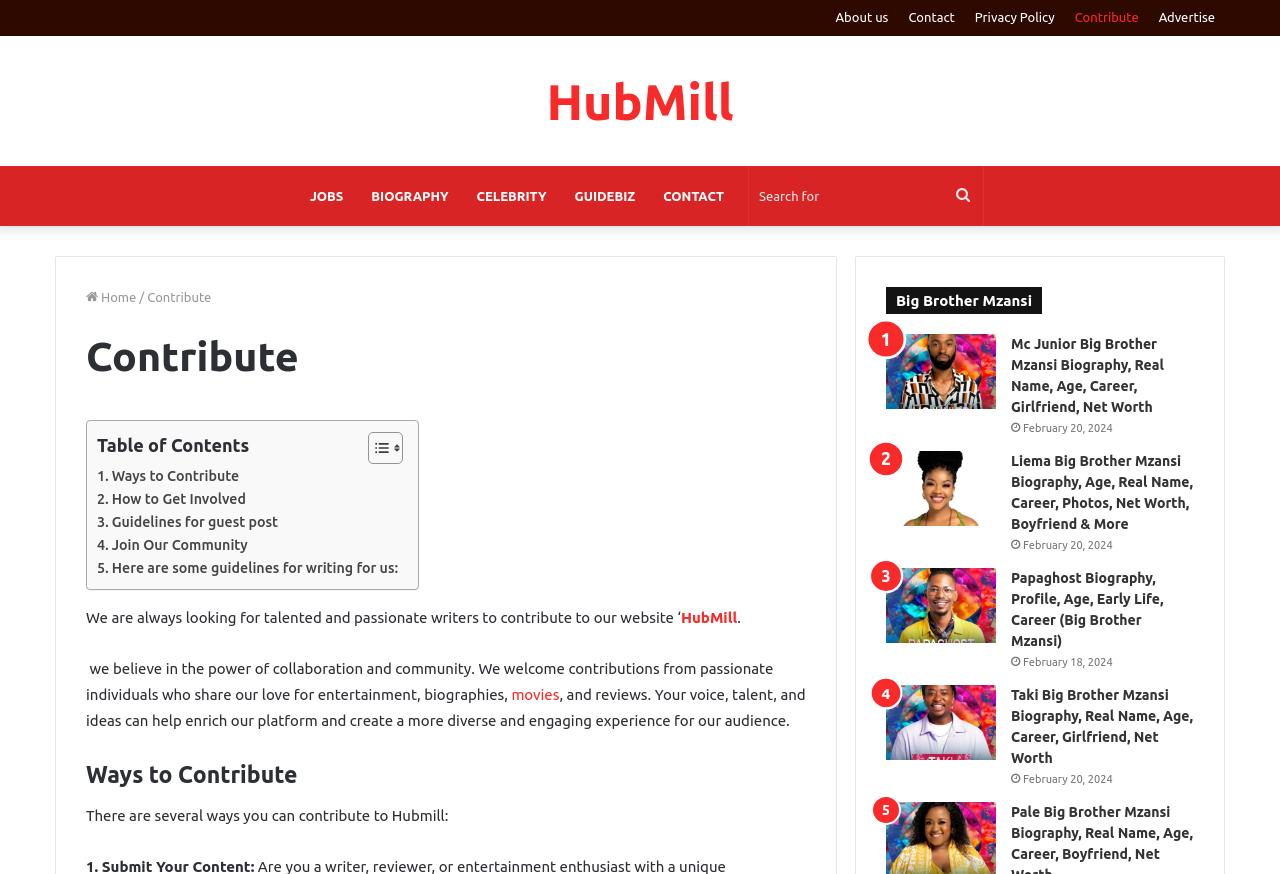Using the image as a reference, answer the following question in as much detail as possible:
How many links are there in the 'Ways to Contribute' section?

I looked at the 'Ways to Contribute' section and counted the number of link elements, which are '. Ways to Contribute', '. How to Get Involved', '. Guidelines for guest post', '. Join Our Community', and '. Here are some guidelines for writing for us:', and found that there are 5 links in total.